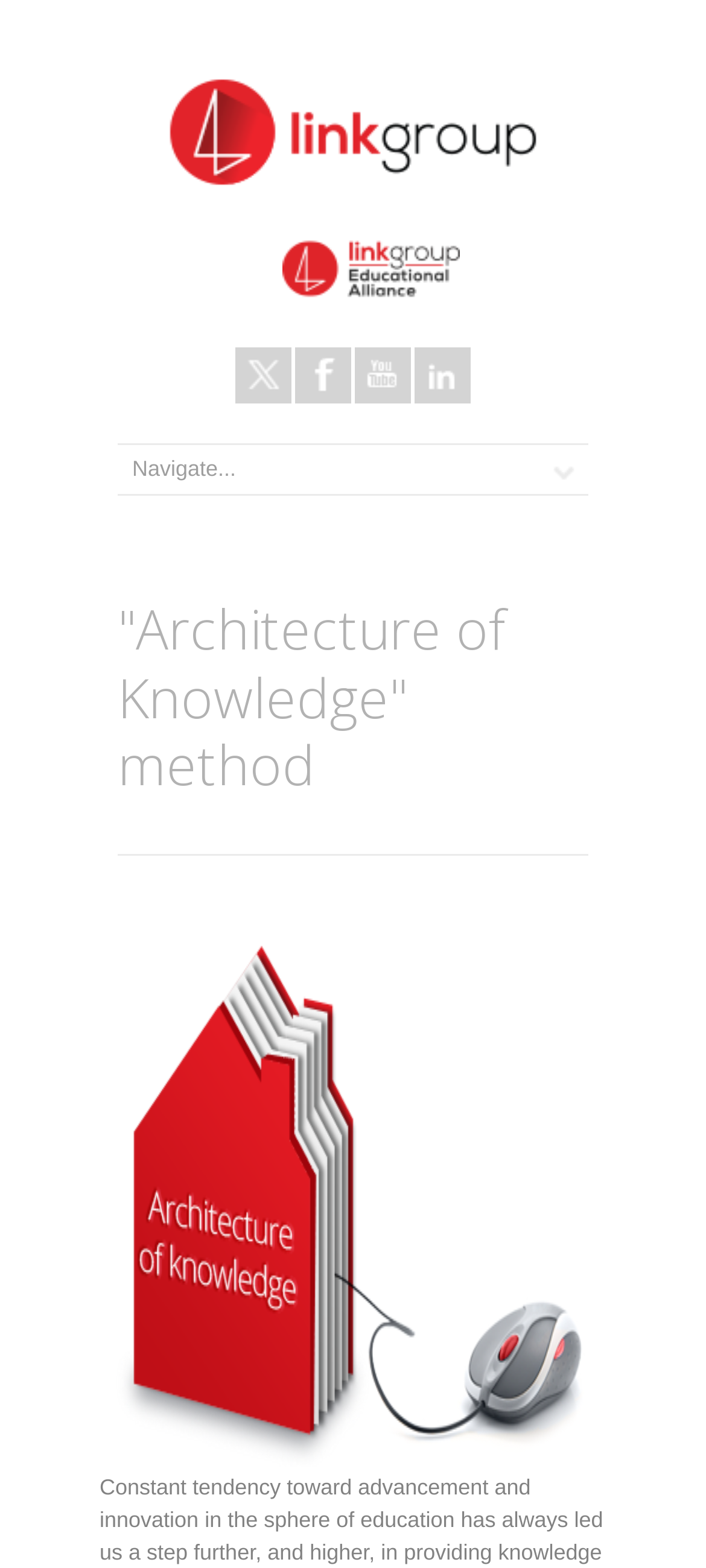What is the name of the method?
Look at the image and respond with a single word or a short phrase.

Architecture of Knowledge